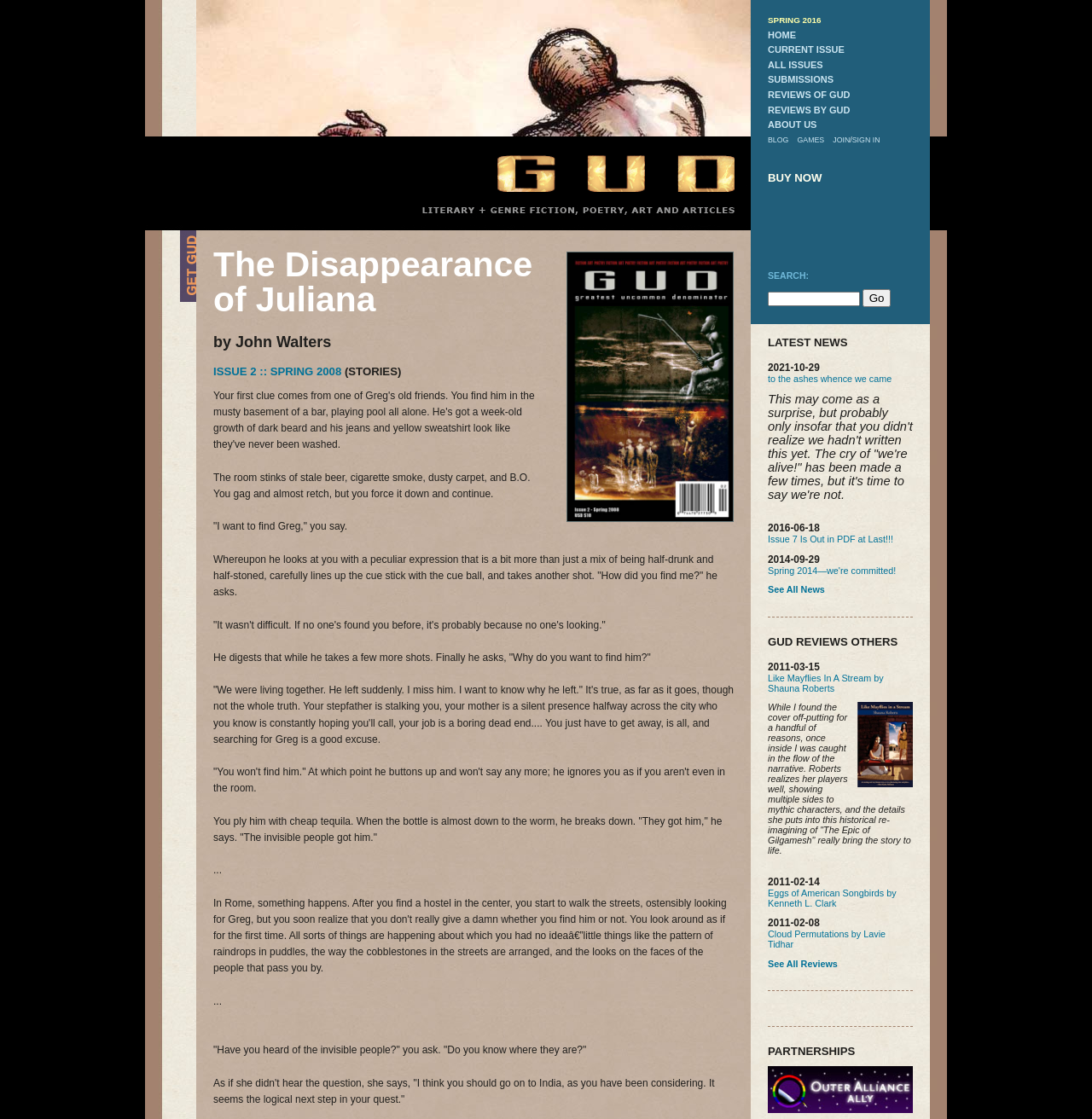Respond to the following question with a brief word or phrase:
What is the author of the story?

John Walters